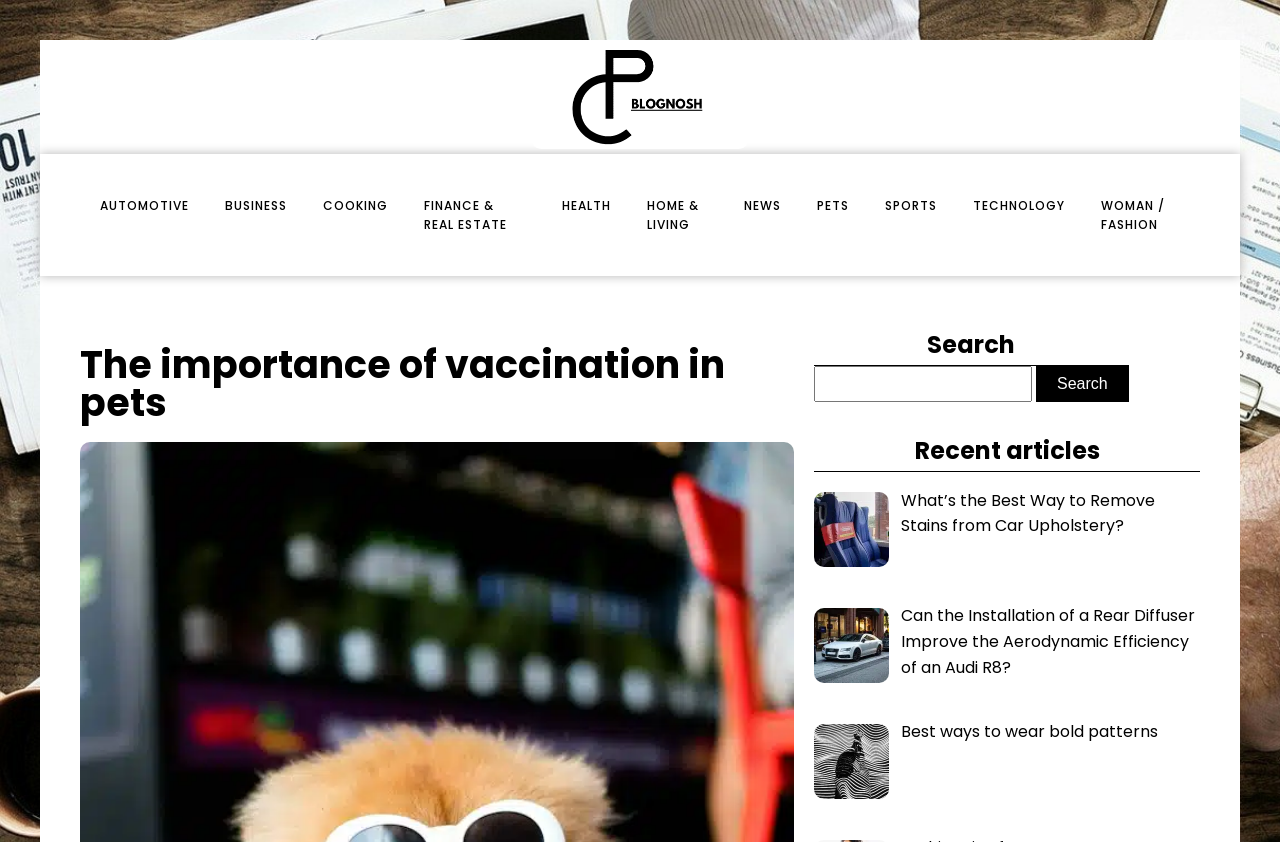Locate the bounding box coordinates of the clickable area needed to fulfill the instruction: "Click on the 'Search' button".

[0.809, 0.434, 0.882, 0.478]